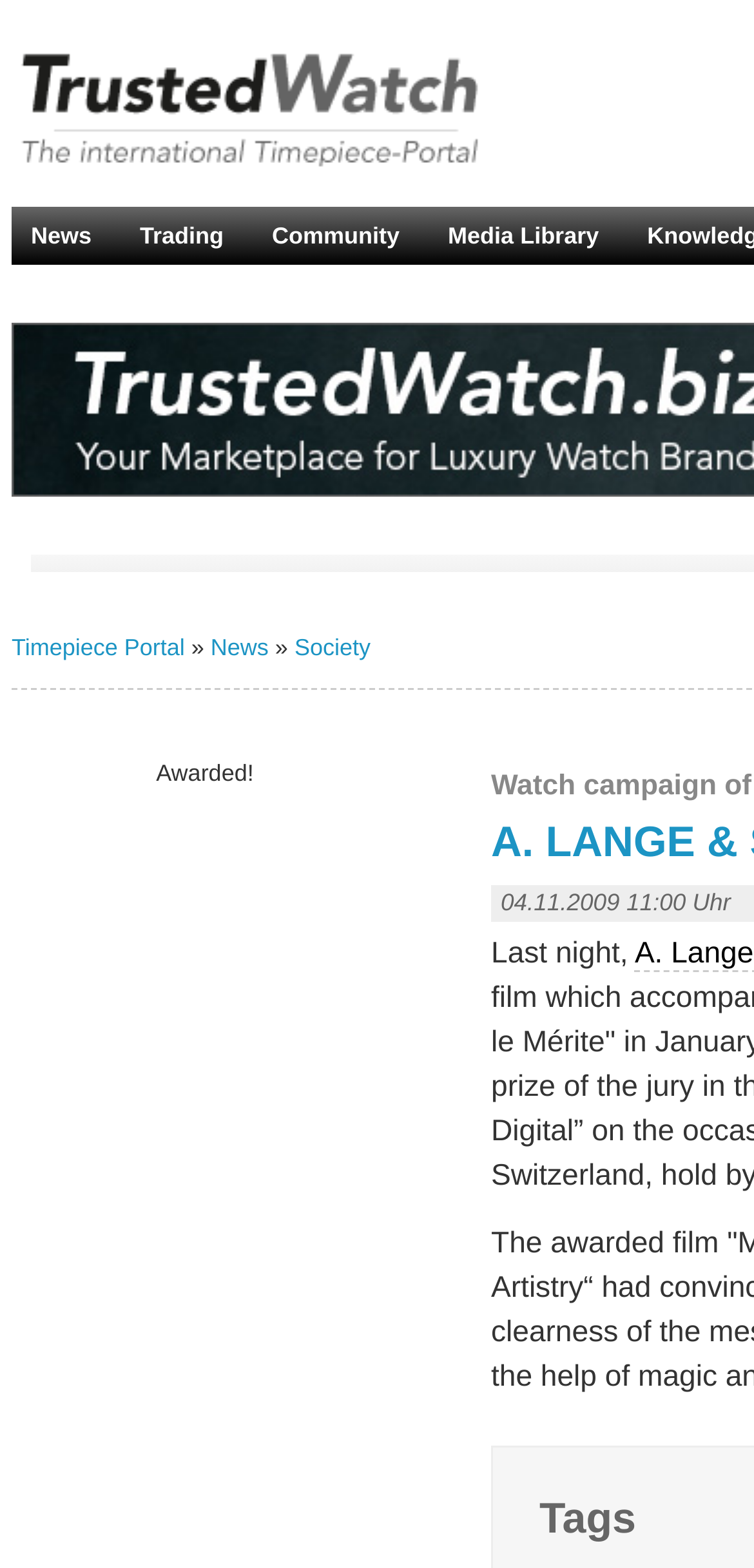Give the bounding box coordinates for this UI element: "aria-label="Share on linkedin"". The coordinates should be four float numbers between 0 and 1, arranged as [left, top, right, bottom].

None